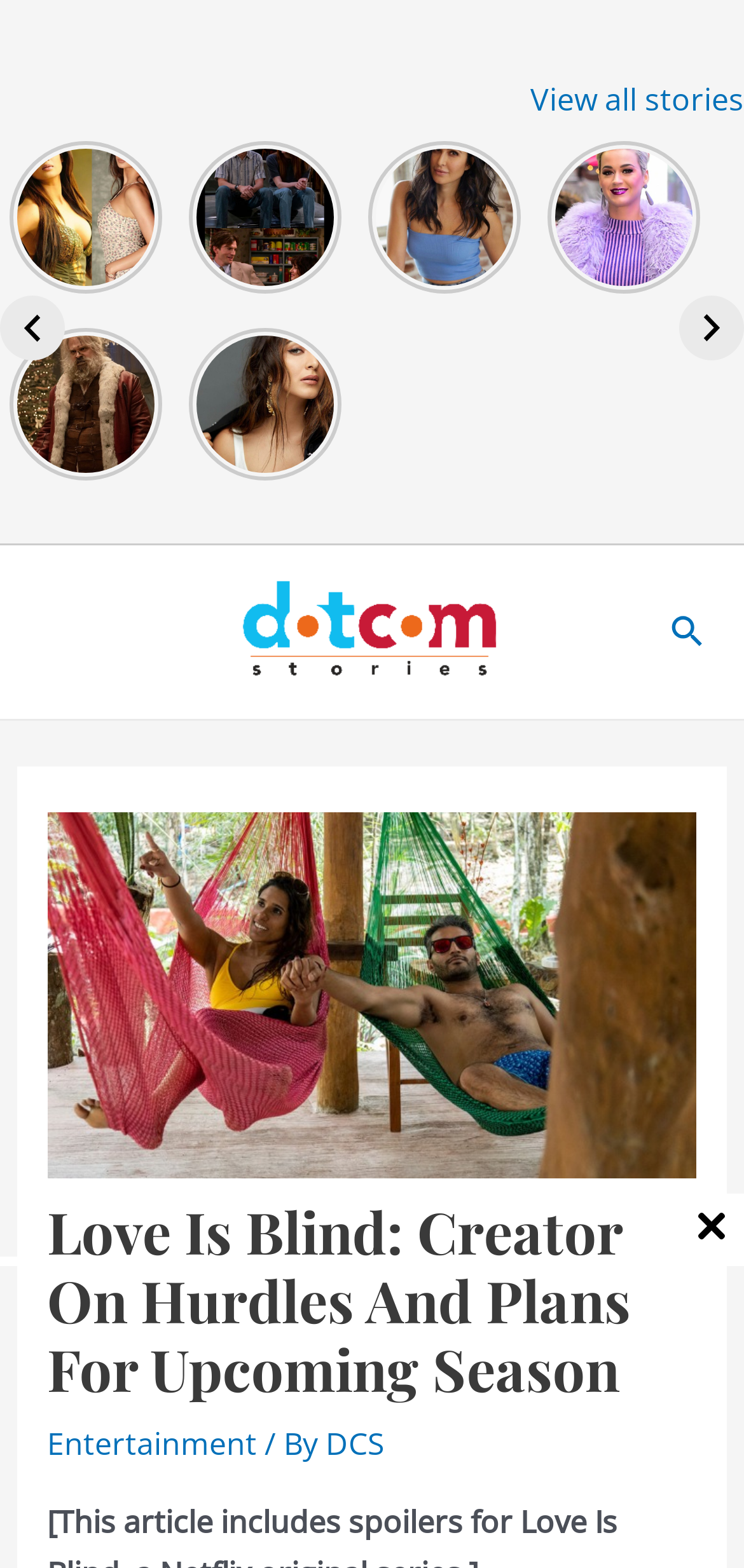What is the function of the 'Search icon link'?
Ensure your answer is thorough and detailed.

The 'Search icon link' is likely a search function that allows users to search for specific articles or stories on the website. The presence of a search icon suggests that the website has a large collection of content, and users need a way to find specific information.